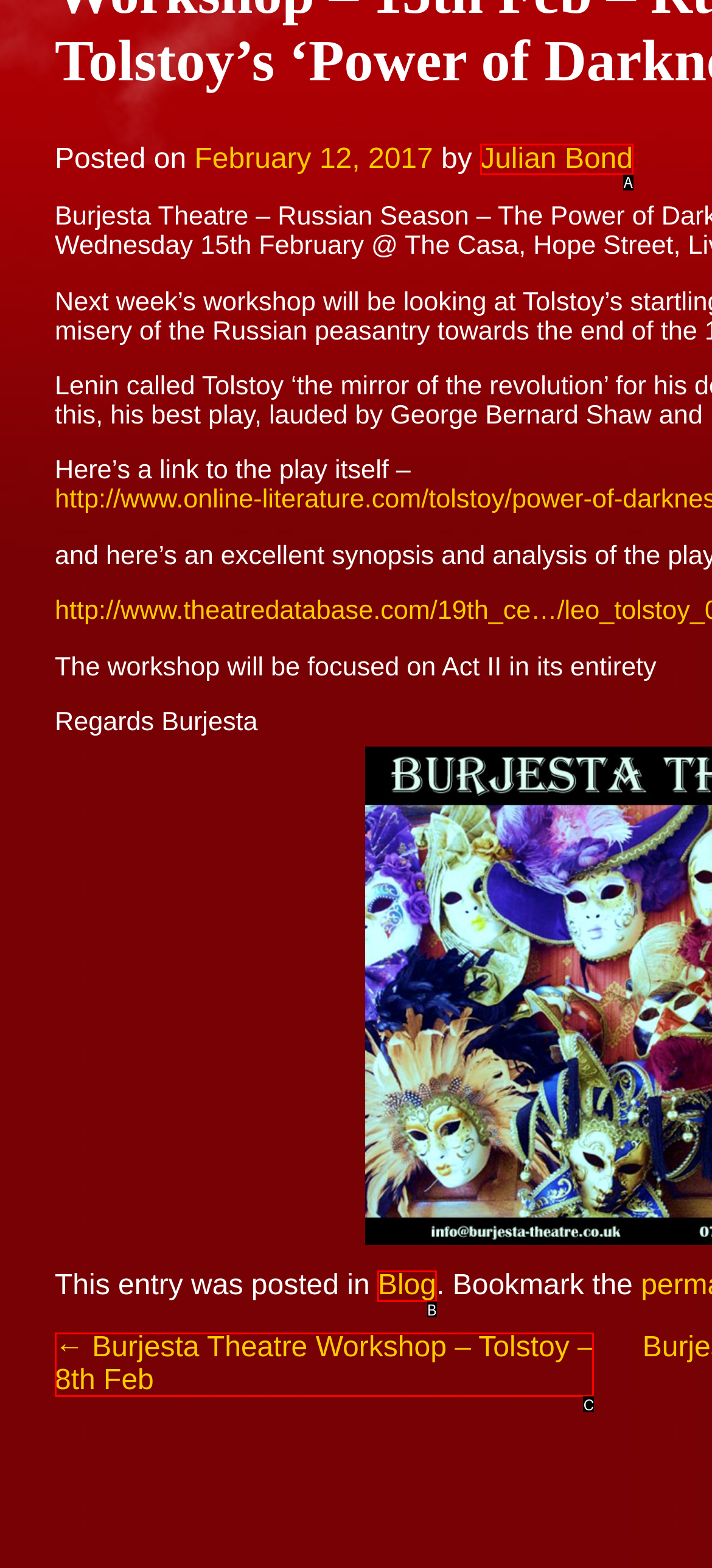Refer to the element description: Julian Bond and identify the matching HTML element. State your answer with the appropriate letter.

A